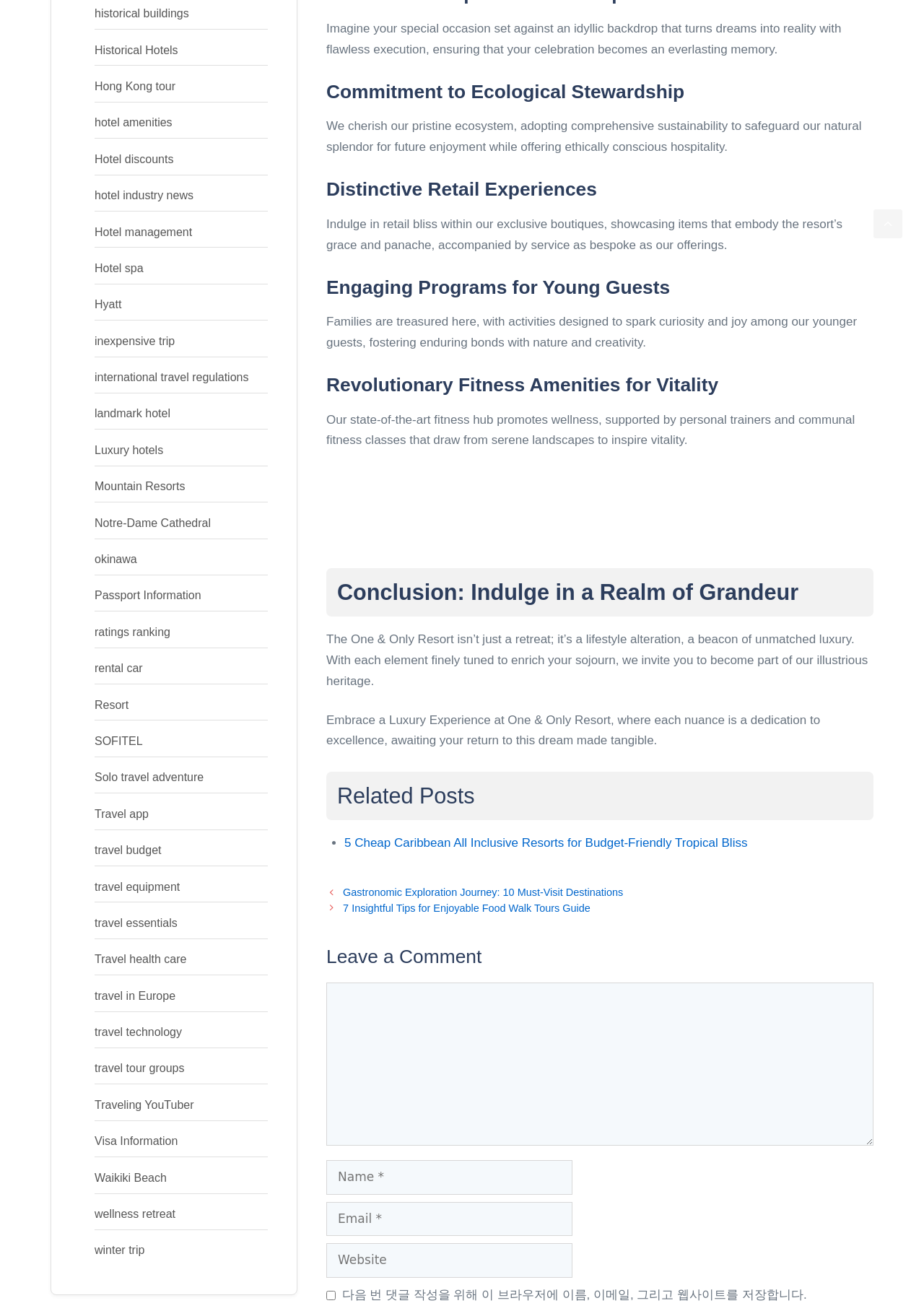Respond to the following question using a concise word or phrase: 
What type of activities are available for young guests?

Curiosity and joy sparking activities